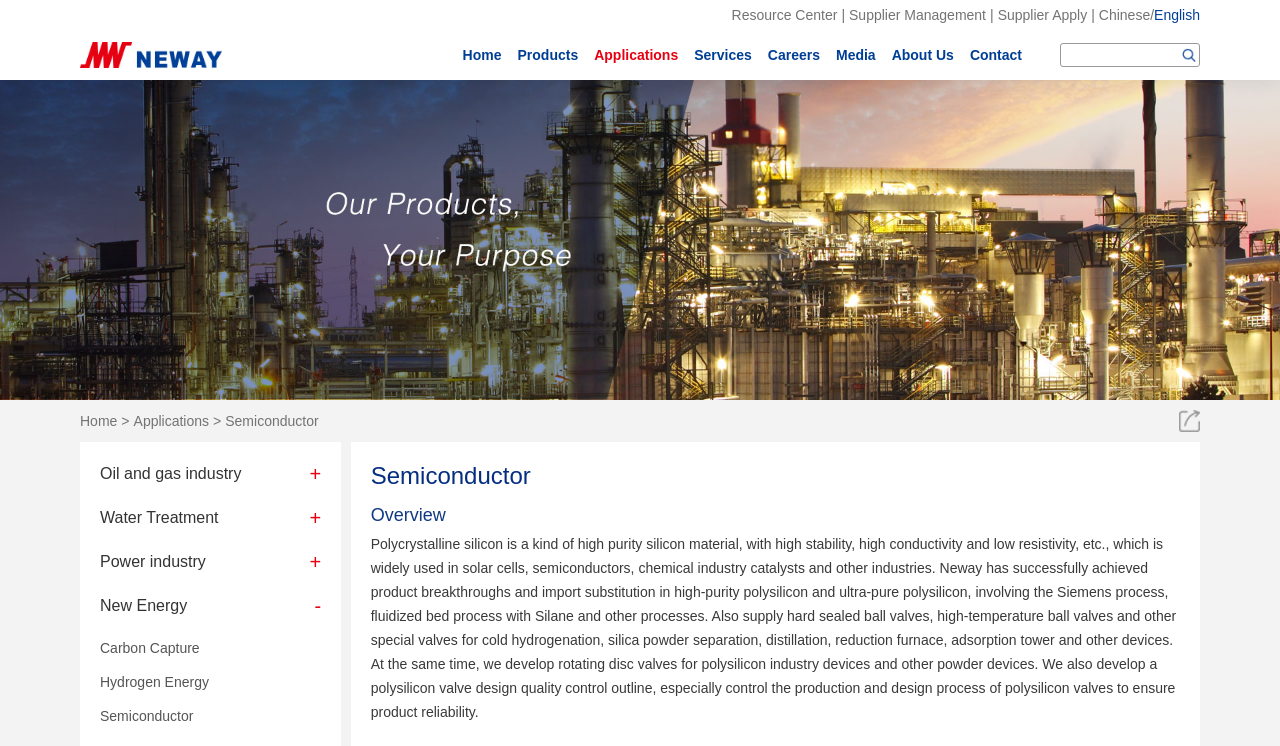Determine the bounding box coordinates of the area to click in order to meet this instruction: "Switch to English".

[0.902, 0.0, 0.938, 0.04]